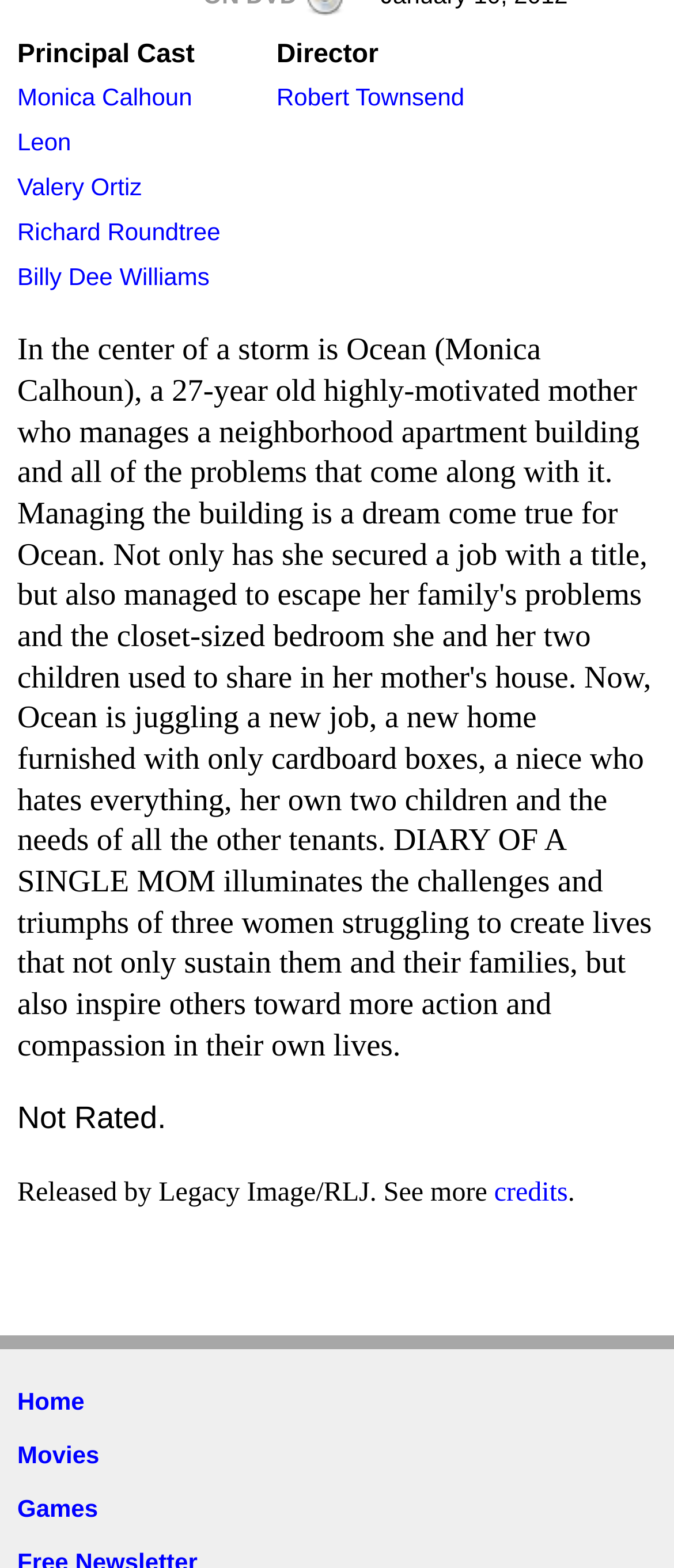Return the bounding box coordinates of the UI element that corresponds to this description: "Richard Roundtree". The coordinates must be given as four float numbers in the range of 0 and 1, [left, top, right, bottom].

[0.026, 0.139, 0.327, 0.157]